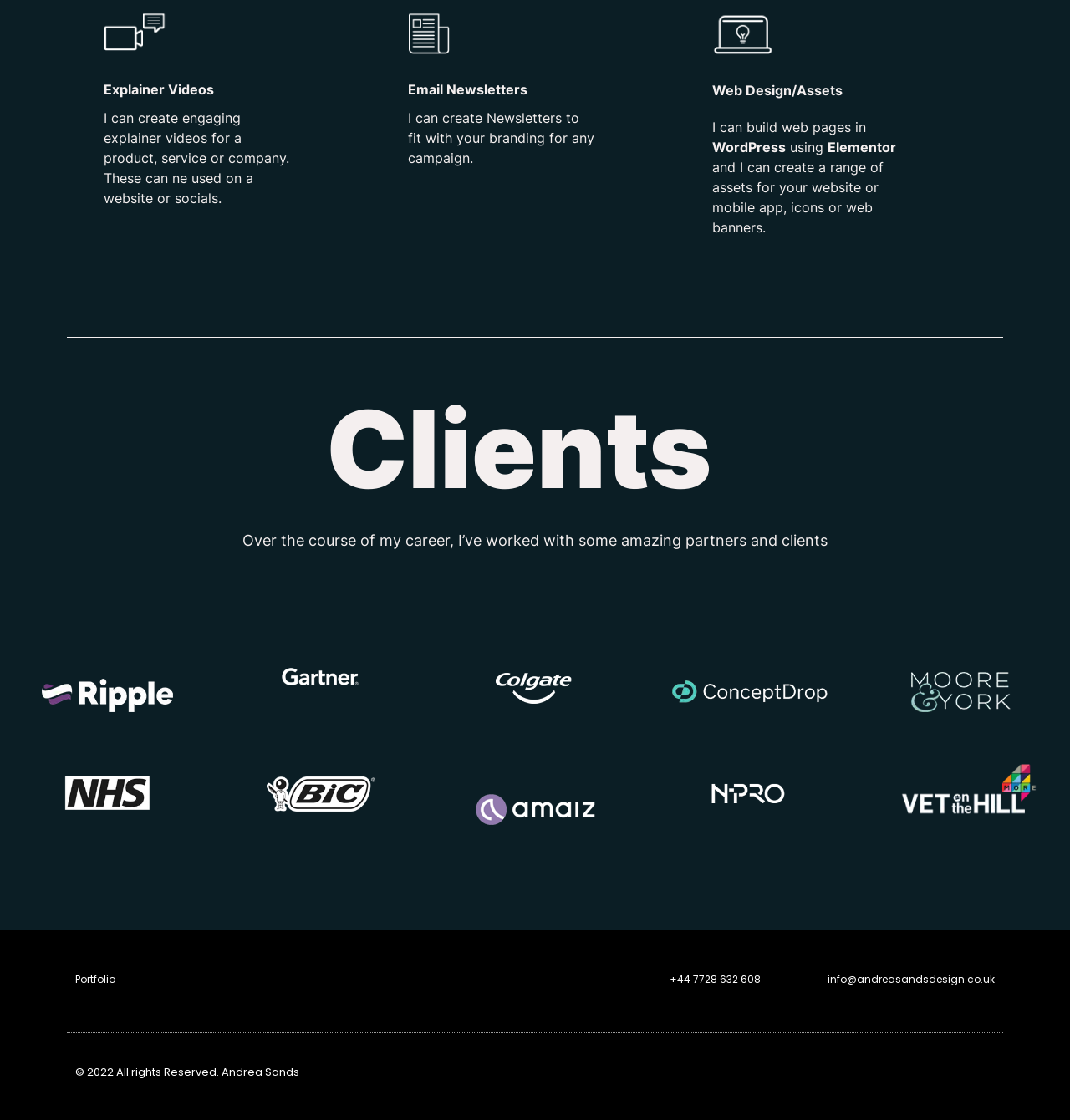Look at the image and write a detailed answer to the question: 
What is the contact phone number?

I found the contact phone number at the bottom of the webpage, in the section with the email address and copyright information. The phone number is displayed as a static text element.